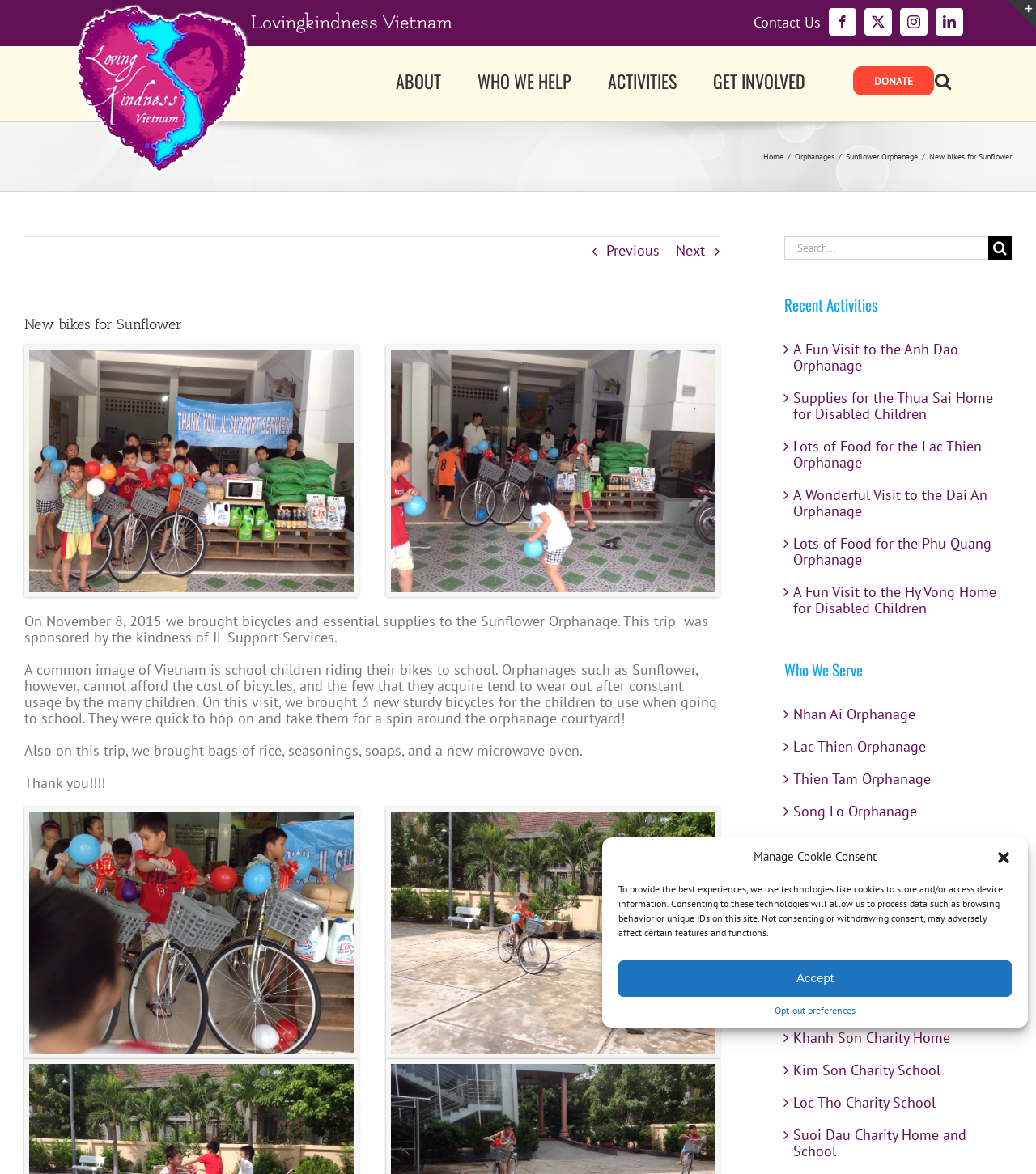Please determine the bounding box coordinates for the element that should be clicked to follow these instructions: "Search for something".

[0.757, 0.201, 0.977, 0.221]